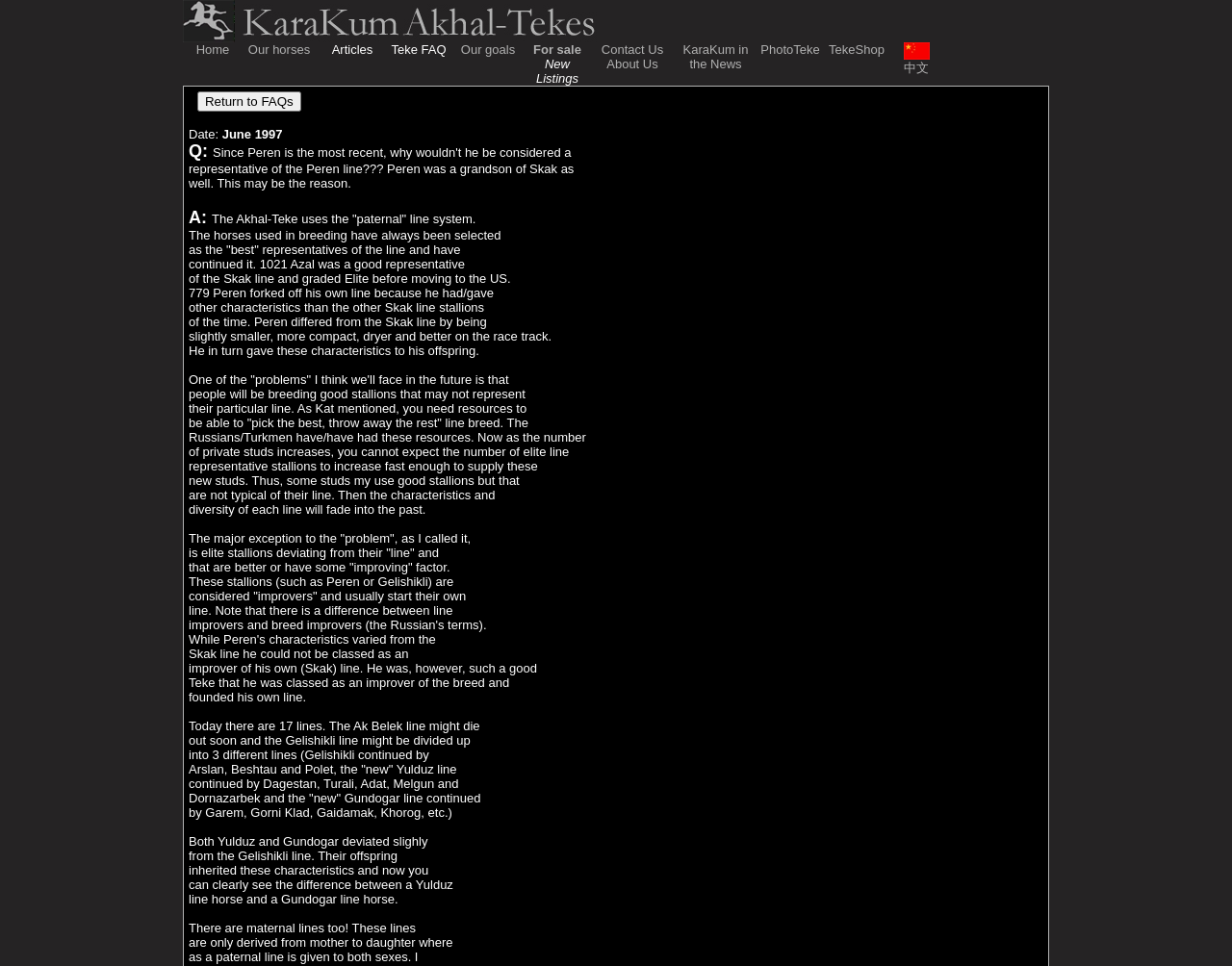What is the text of the first static text element?
Refer to the image and provide a one-word or short phrase answer.

representative of the Peren line???